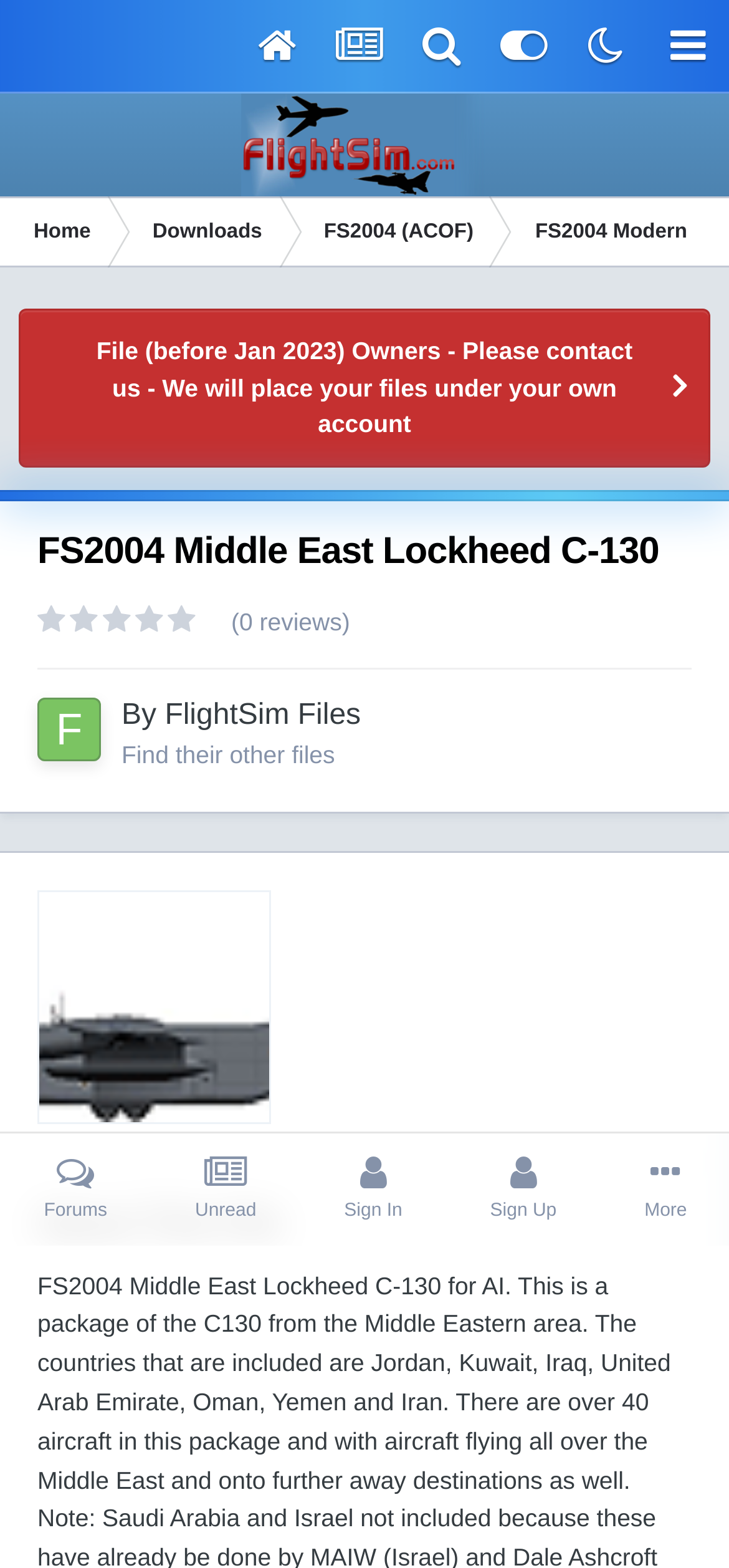Who uploaded the file?
Please look at the screenshot and answer using one word or phrase.

FlightSim Files